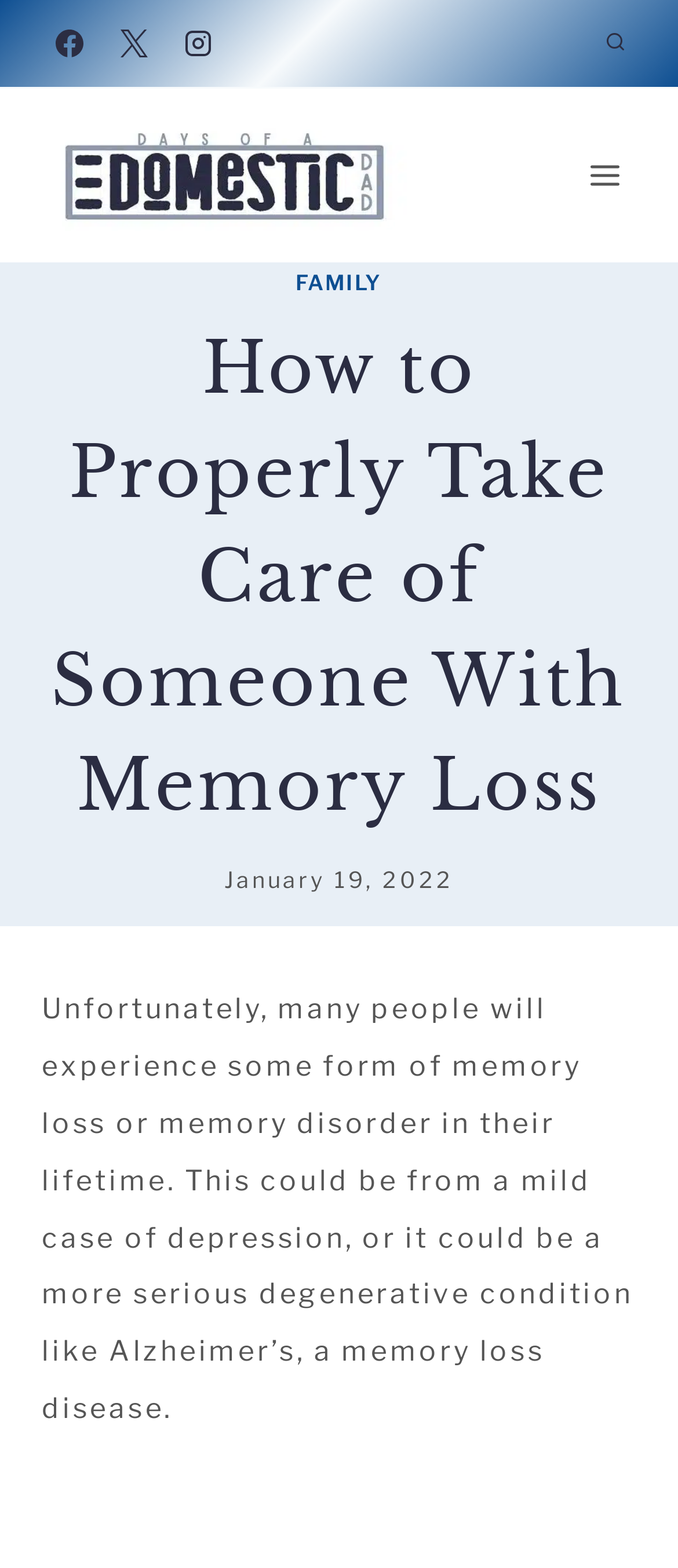How many menu buttons are there?
Answer the question with a thorough and detailed explanation.

I counted the number of menu buttons by looking at the buttons with the texts 'View Search Form' and 'Open menu'.